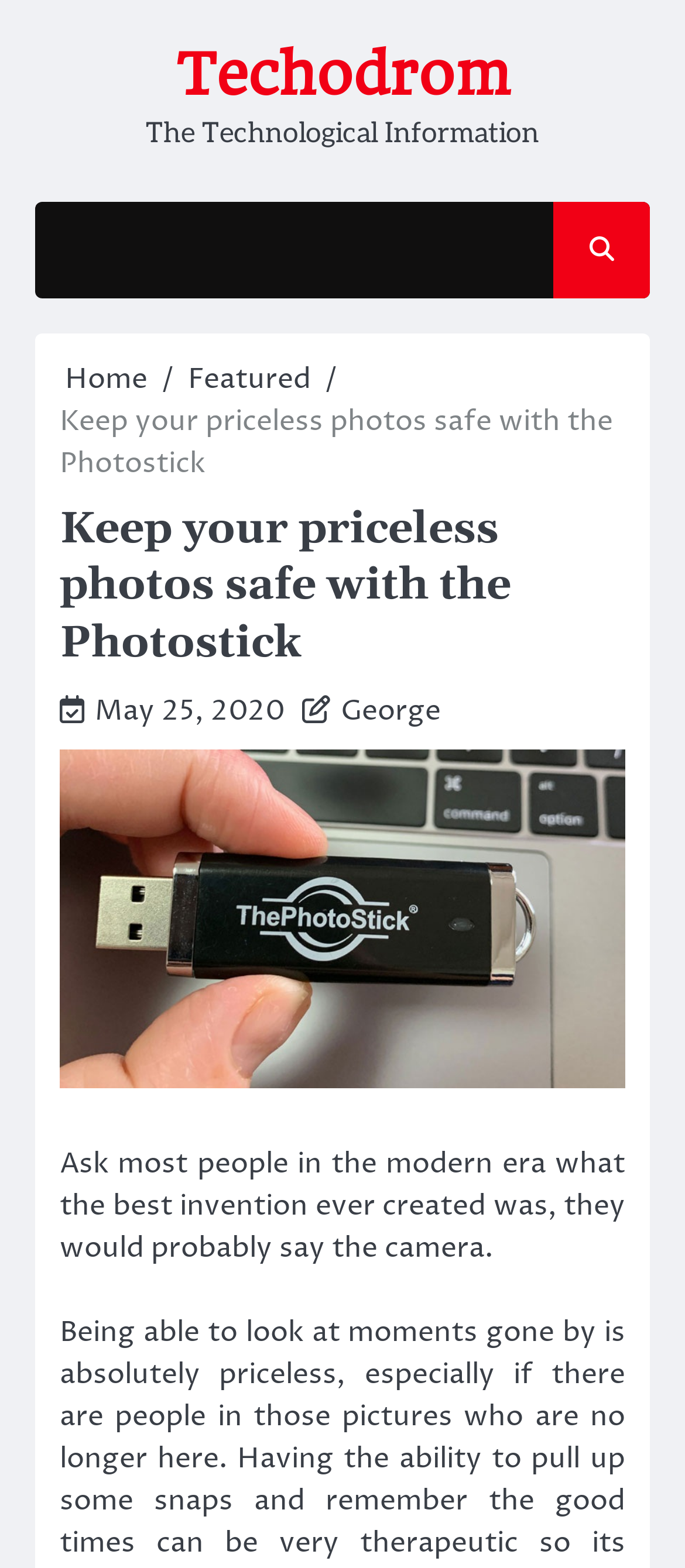Extract the bounding box coordinates for the UI element described by the text: "May 25, 2020May 25, 2020". The coordinates should be in the form of [left, top, right, bottom] with values between 0 and 1.

[0.138, 0.441, 0.415, 0.466]